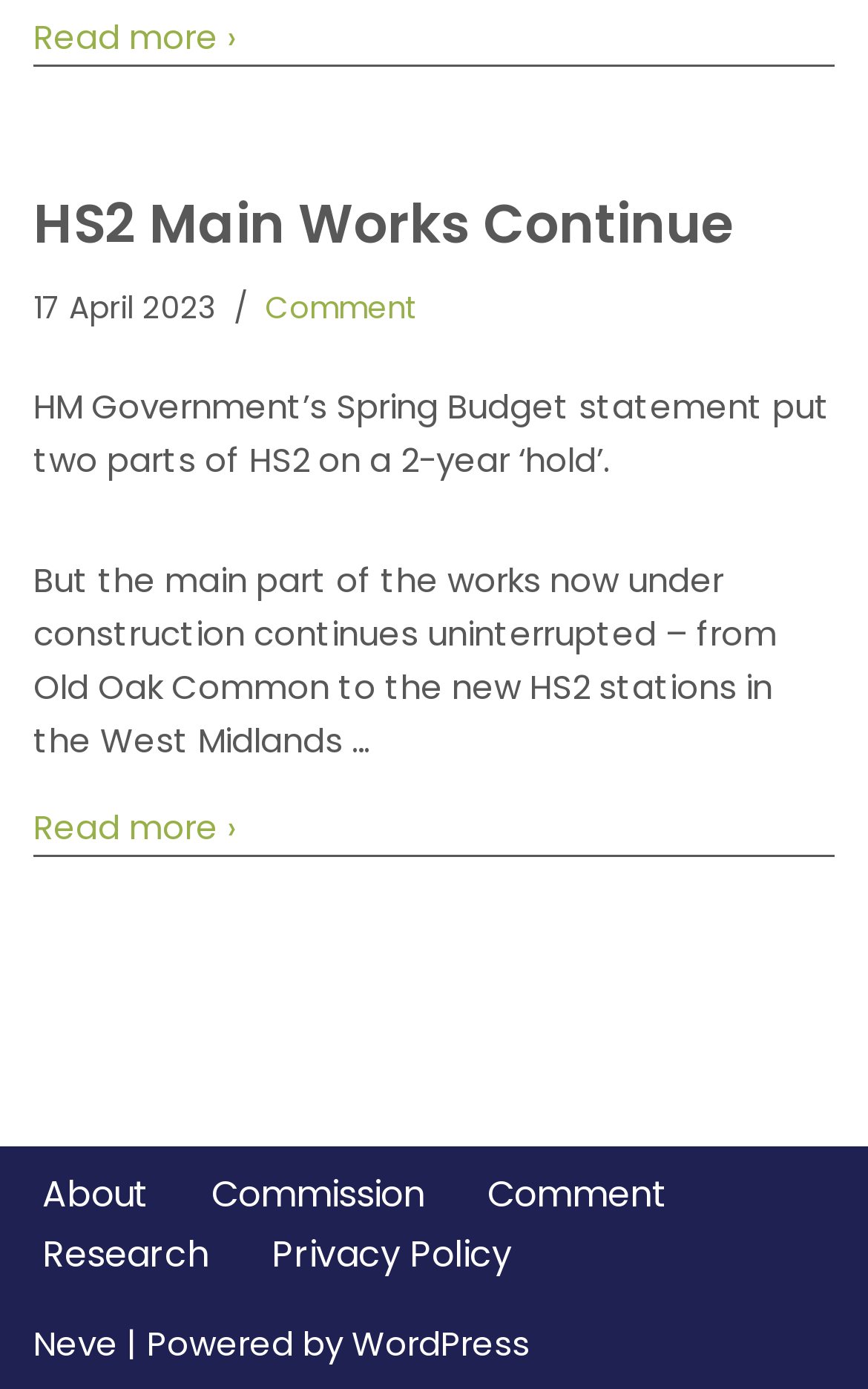Determine the bounding box of the UI element mentioned here: "Neve". The coordinates must be in the format [left, top, right, bottom] with values ranging from 0 to 1.

[0.038, 0.951, 0.136, 0.985]